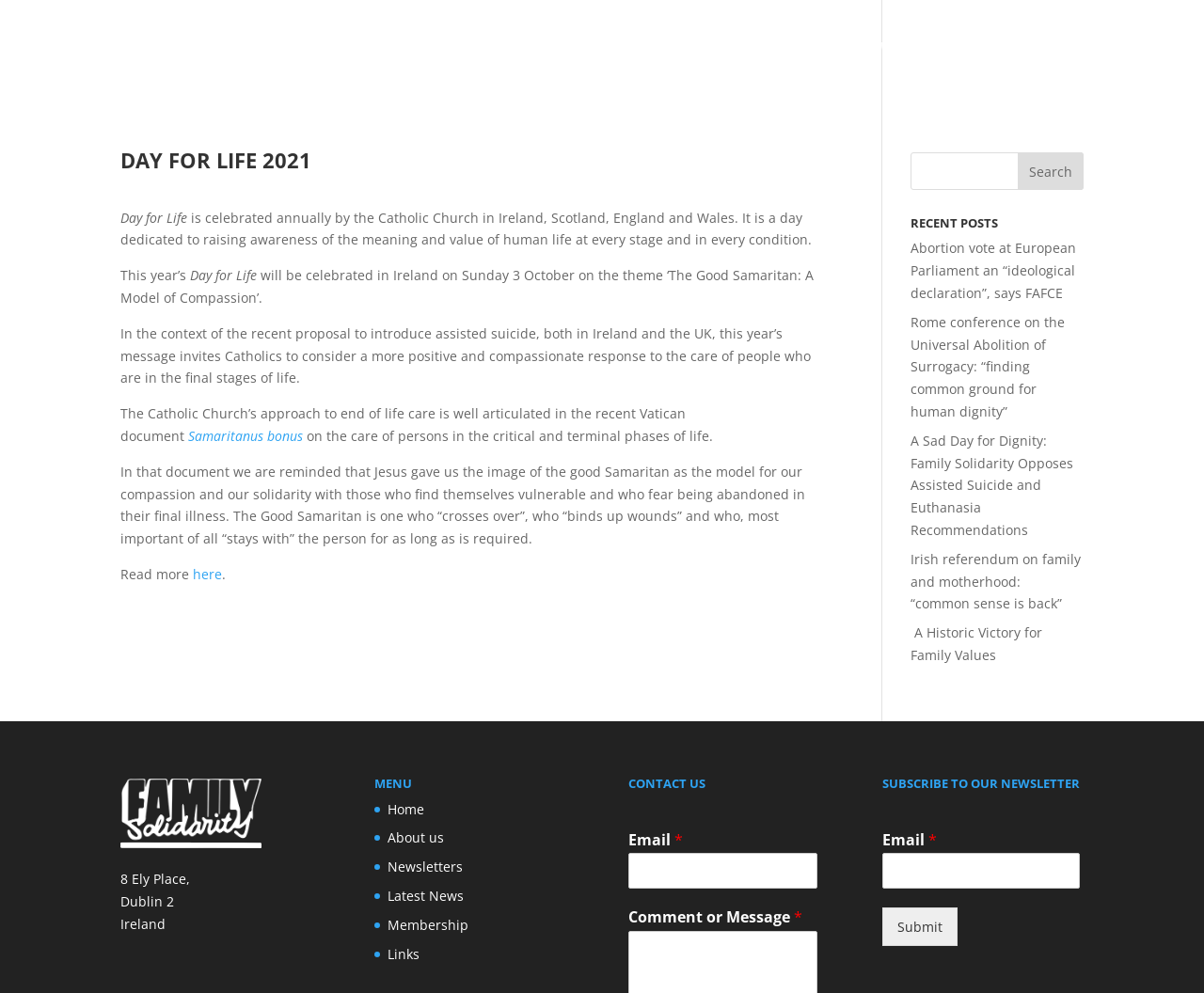What is the approach of the Catholic Church to end of life care?
Please give a well-detailed answer to the question.

The Catholic Church's approach to end of life care is a compassionate response, as mentioned in the article on the webpage, which invites Catholics to consider a more positive and compassionate response to the care of people who are in the final stages of life.